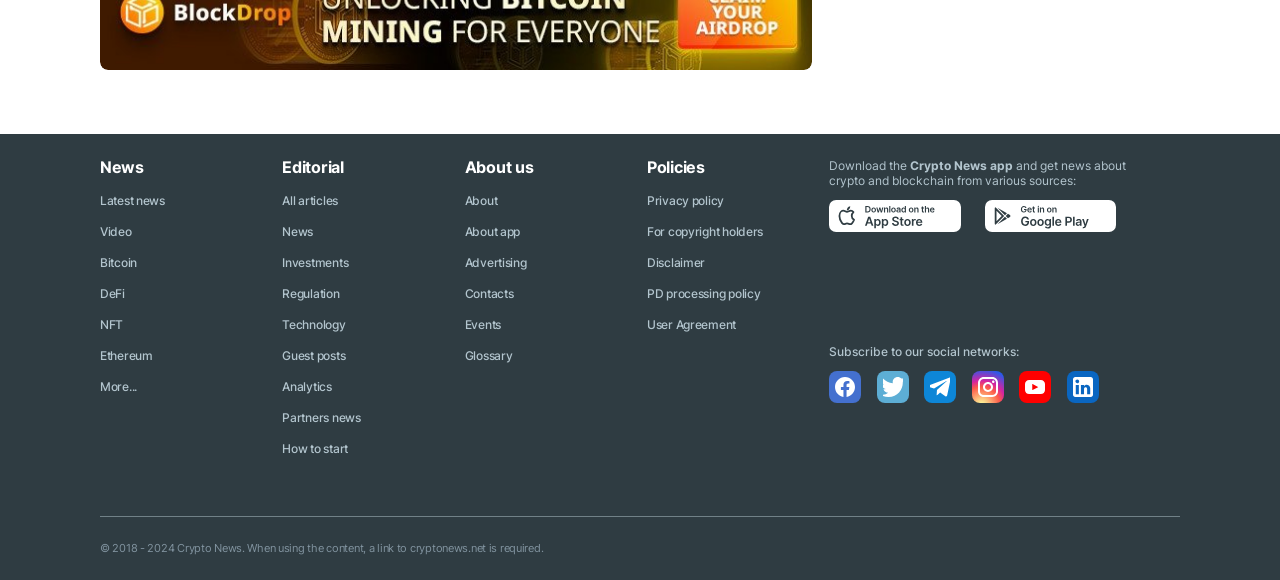Highlight the bounding box of the UI element that corresponds to this description: "Partners news".

[0.221, 0.706, 0.282, 0.732]